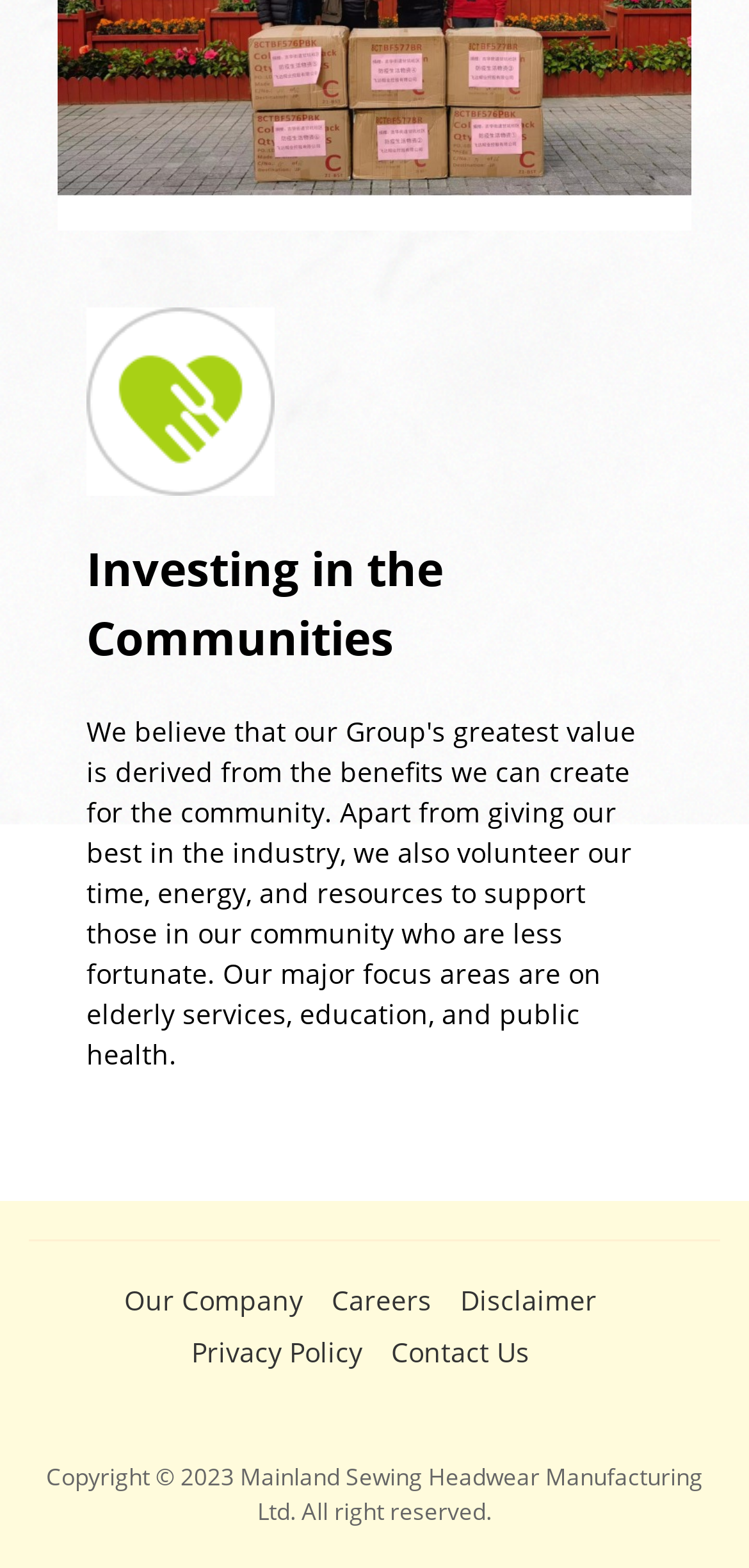Is there a search function on the webpage?
Using the image as a reference, deliver a detailed and thorough answer to the question.

I didn't find any search bar or search button on the webpage, which suggests that there is no search function available.